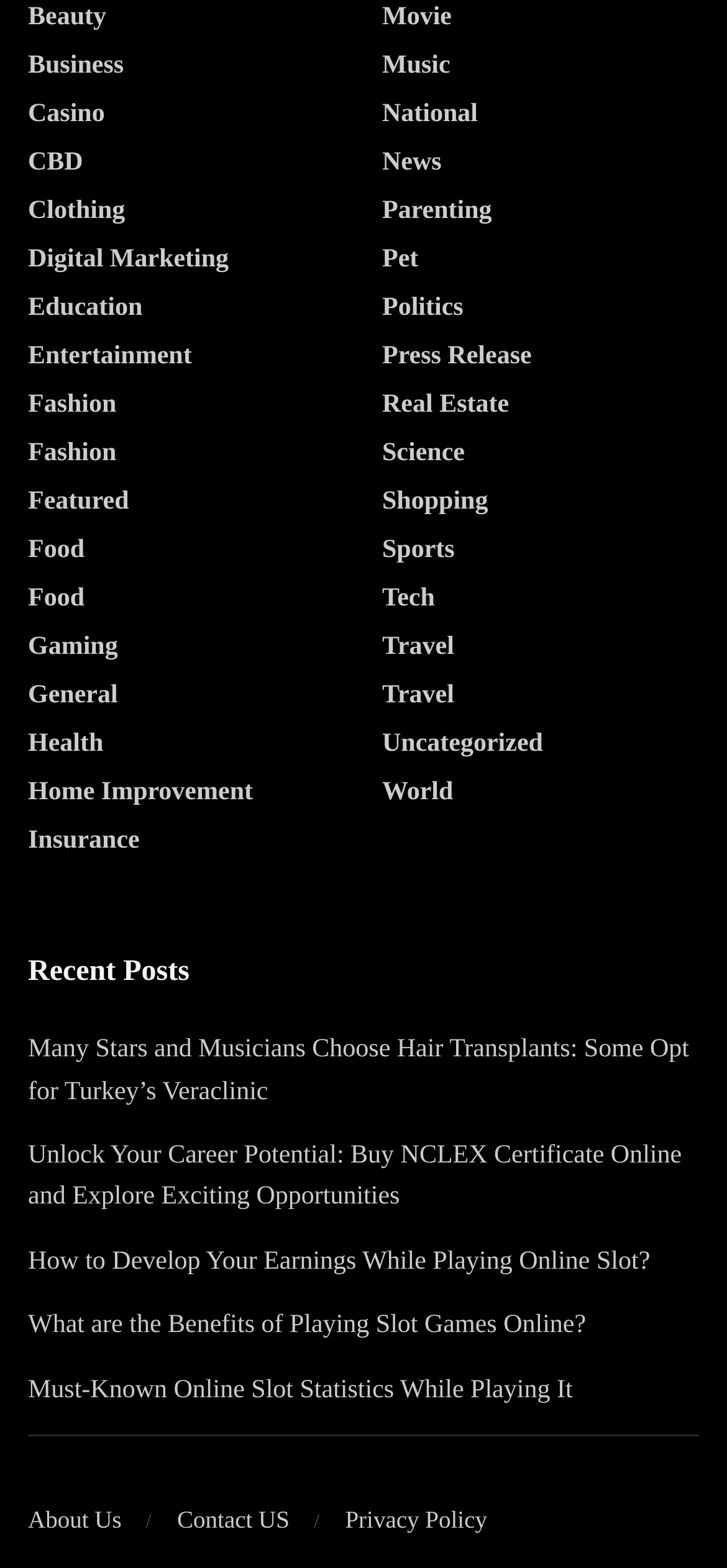Please give a succinct answer to the question in one word or phrase:
What is the first category listed?

Beauty